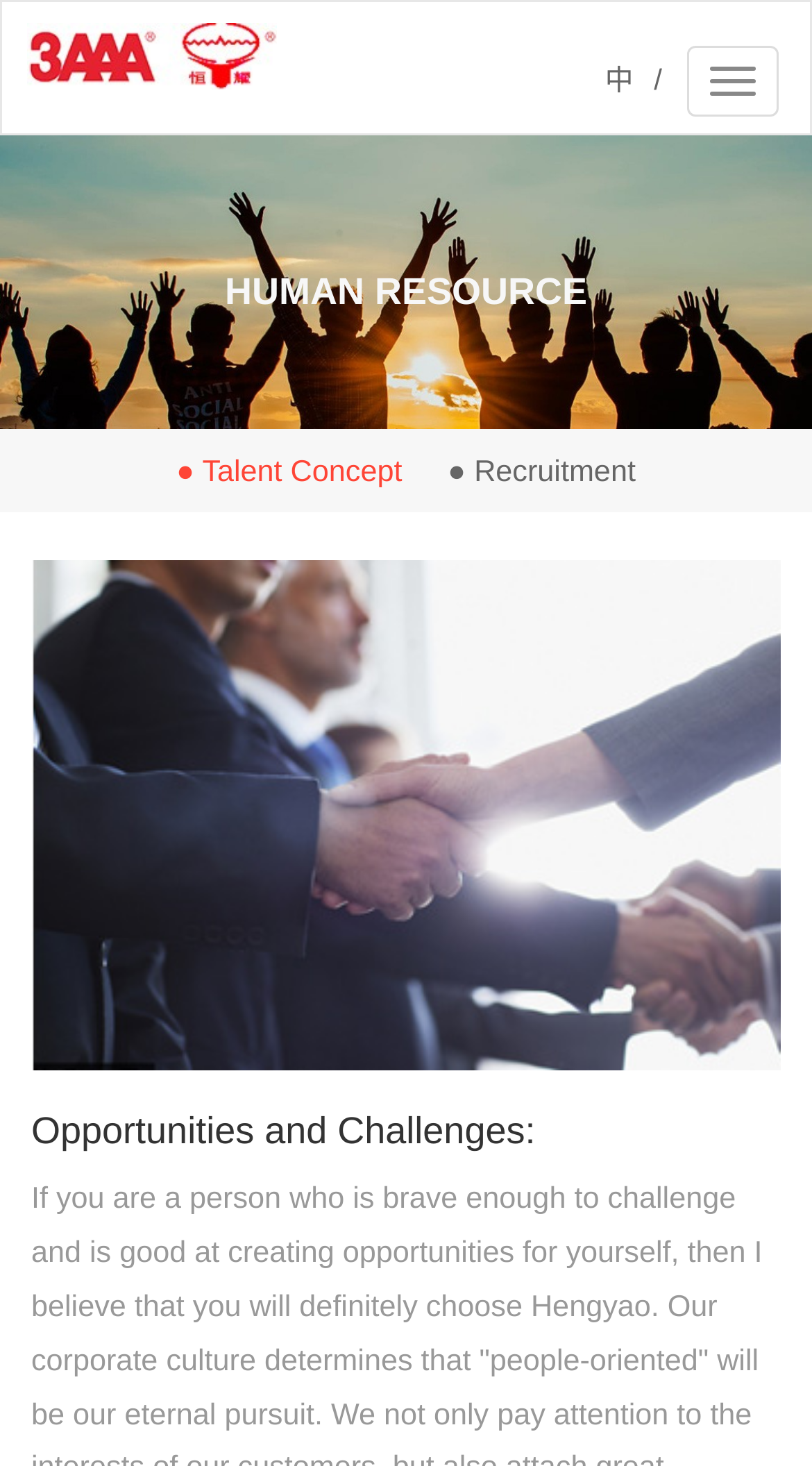Please give a concise answer to this question using a single word or phrase: 
What is the company name?

Shenzhen Hengyao Lighting Technology Co., Ltd.